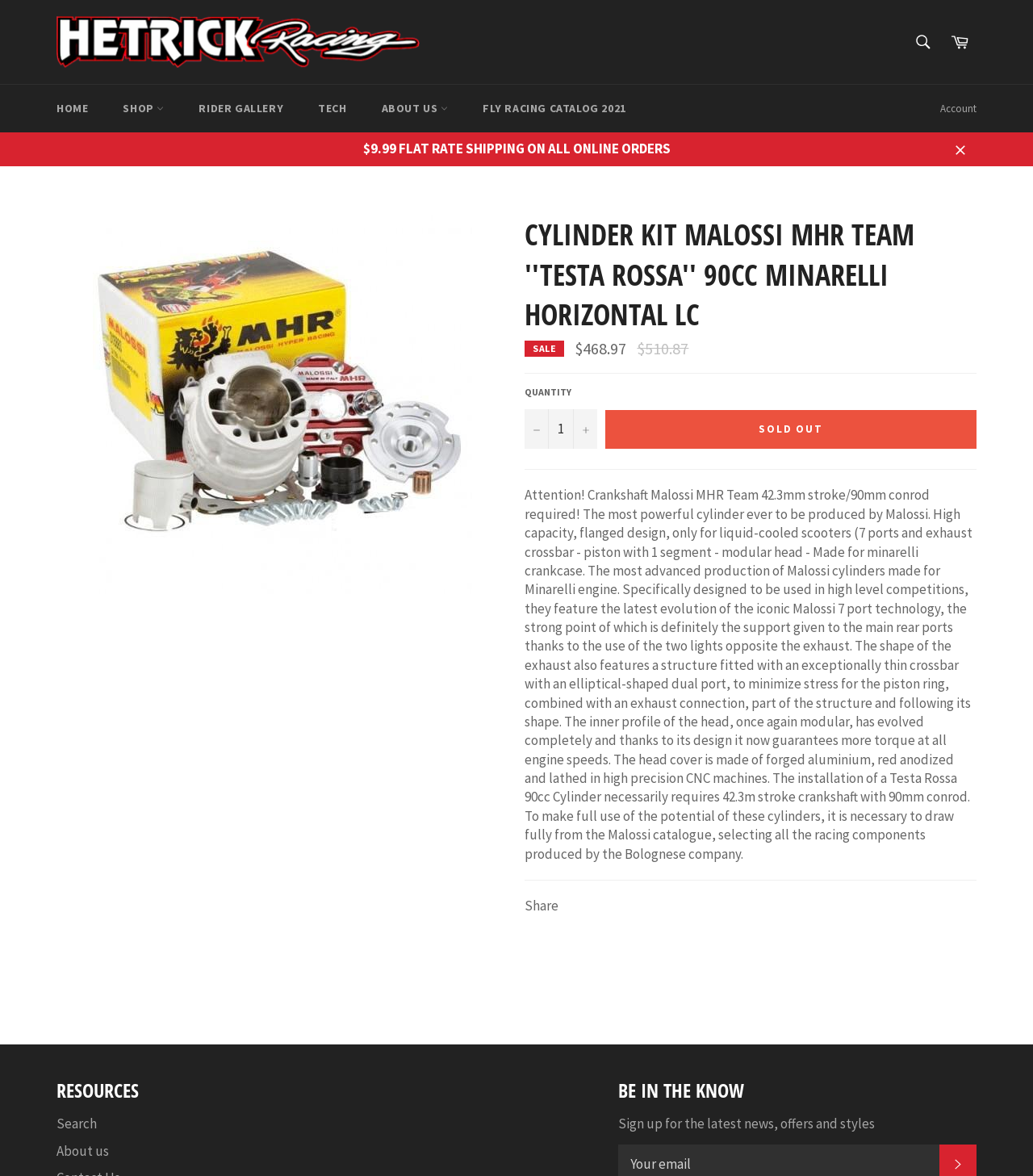Kindly determine the bounding box coordinates for the area that needs to be clicked to execute this instruction: "Read the article about Dagestan developing educational tourism".

None